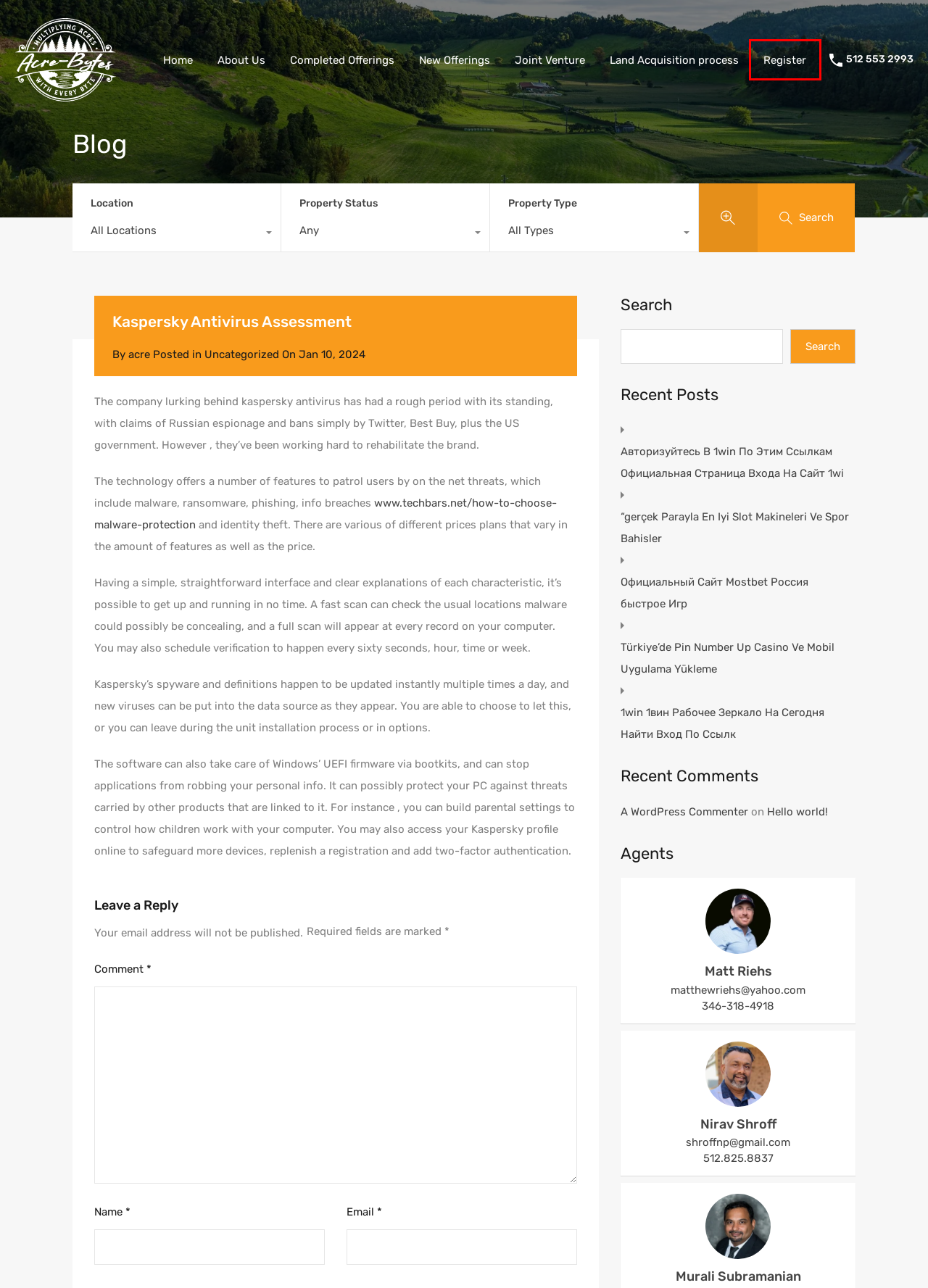You have a screenshot of a webpage where a red bounding box highlights a specific UI element. Identify the description that best matches the resulting webpage after the highlighted element is clicked. The choices are:
A. Register – Acre Bytes
B. Murali Subramanian – Acre Bytes
C. Joint Venture – Acre Bytes
D. About Us – Acre Bytes
E. Hello world! – Acre Bytes
F. Türkiye’de Pin Number Up Casino Ve Mobil Uygulama Yükleme – Acre Bytes
G. Land Acquisition process – Acre Bytes
H. 1win 1вин Рабочее Зеркало На Сегодня Найти Вход По Ссылк – Acre Bytes

A